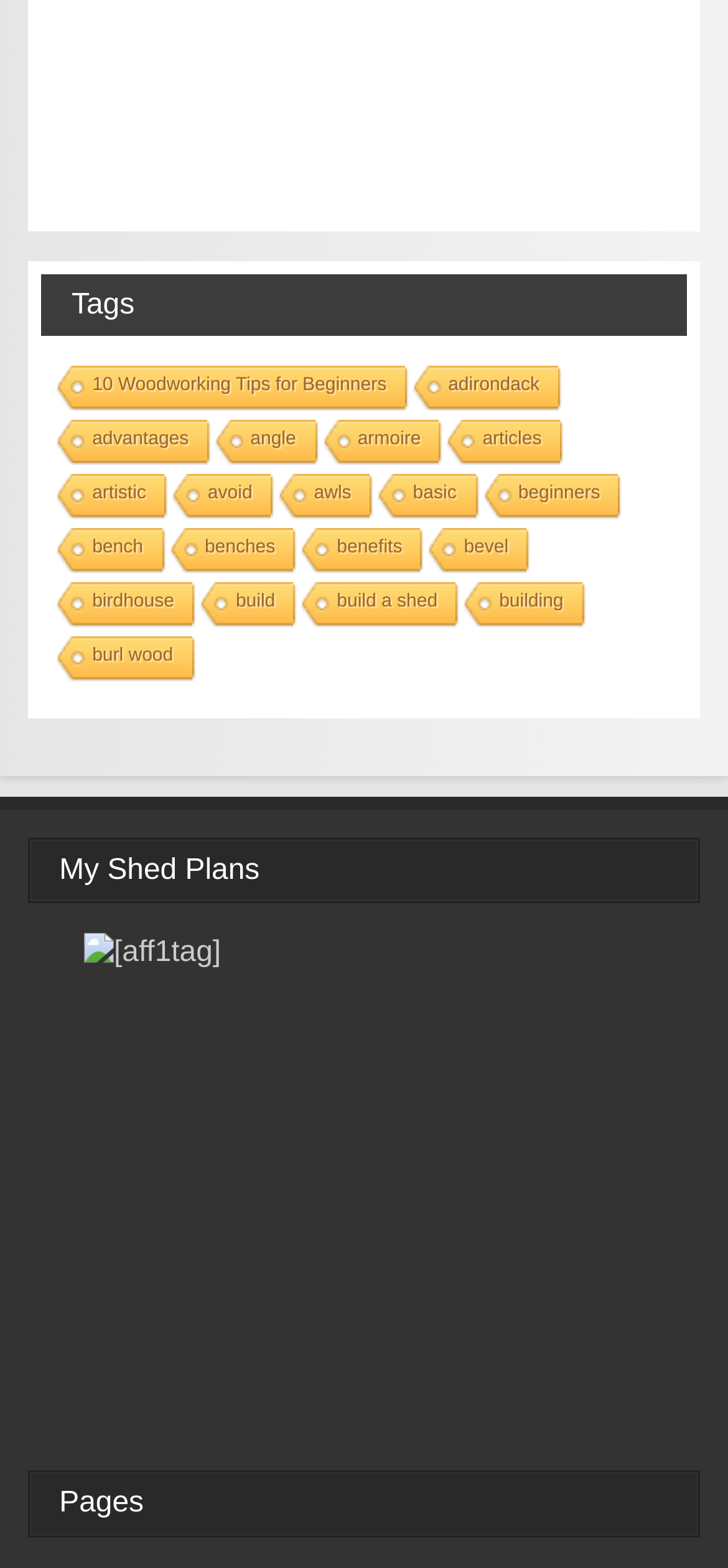Can you identify the bounding box coordinates of the clickable region needed to carry out this instruction: 'Click on '[aff1tag]''? The coordinates should be four float numbers within the range of 0 to 1, stated as [left, top, right, bottom].

[0.058, 0.596, 0.942, 0.893]